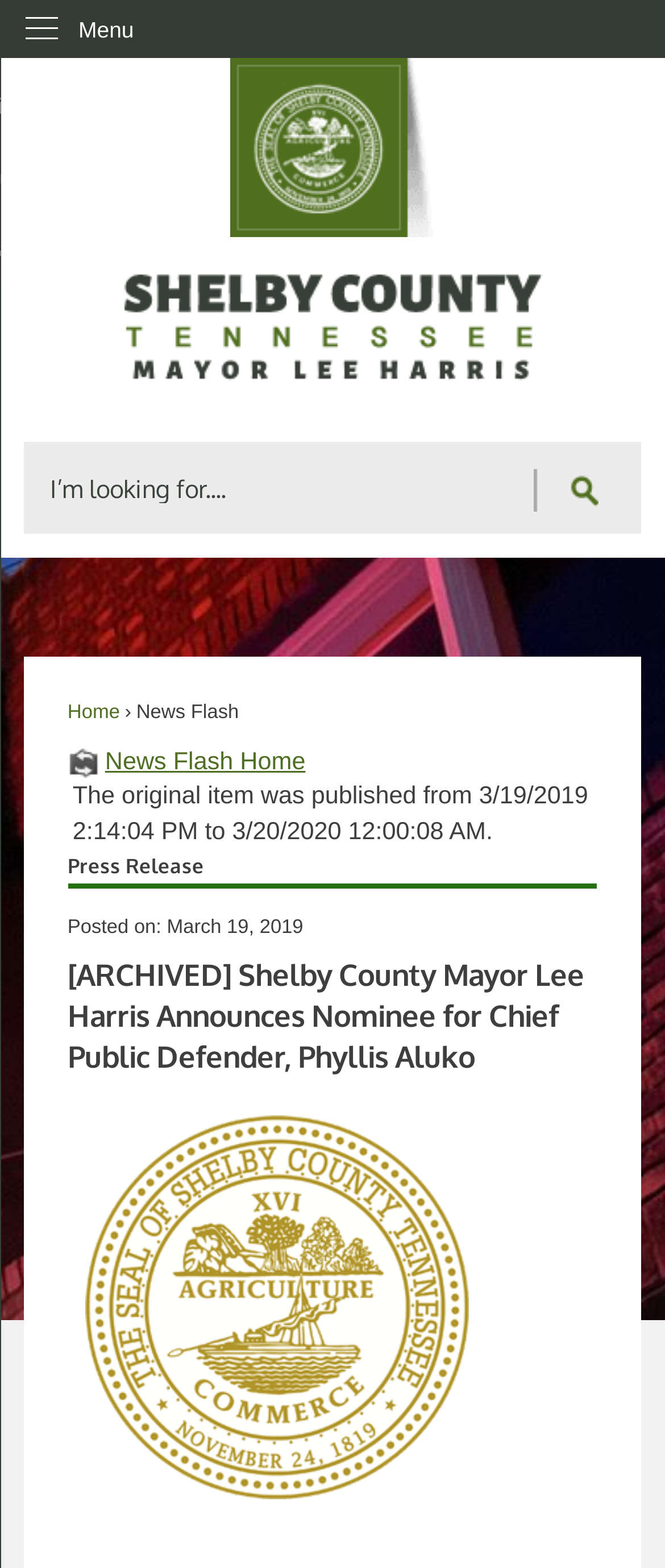Predict the bounding box of the UI element based on the description: "News Flash Home". The coordinates should be four float numbers between 0 and 1, formatted as [left, top, right, bottom].

[0.101, 0.476, 0.899, 0.498]